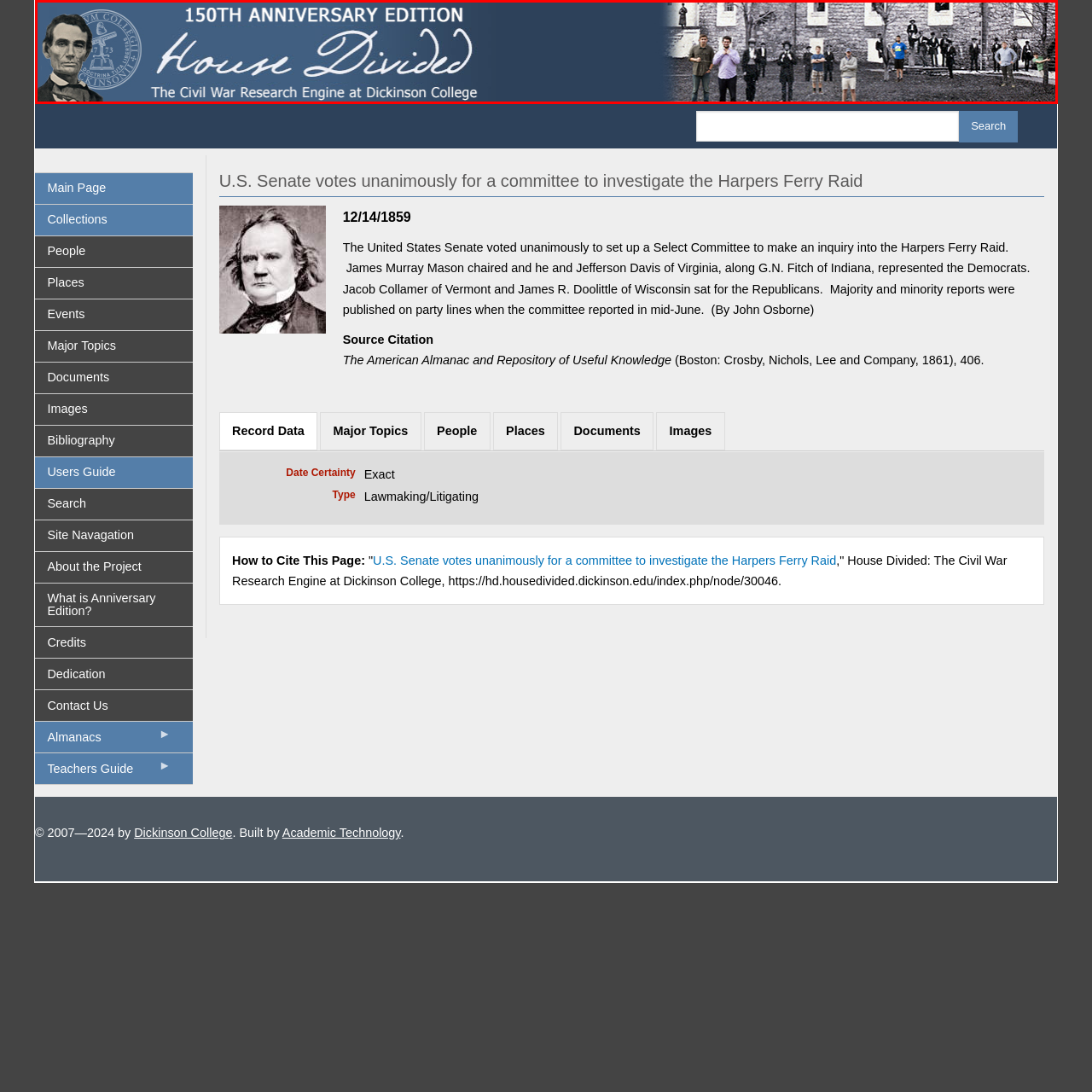Observe the visual content surrounded by a red rectangle, Who is the person in the portrait? Respond using just one word or a short phrase.

Abraham Lincoln